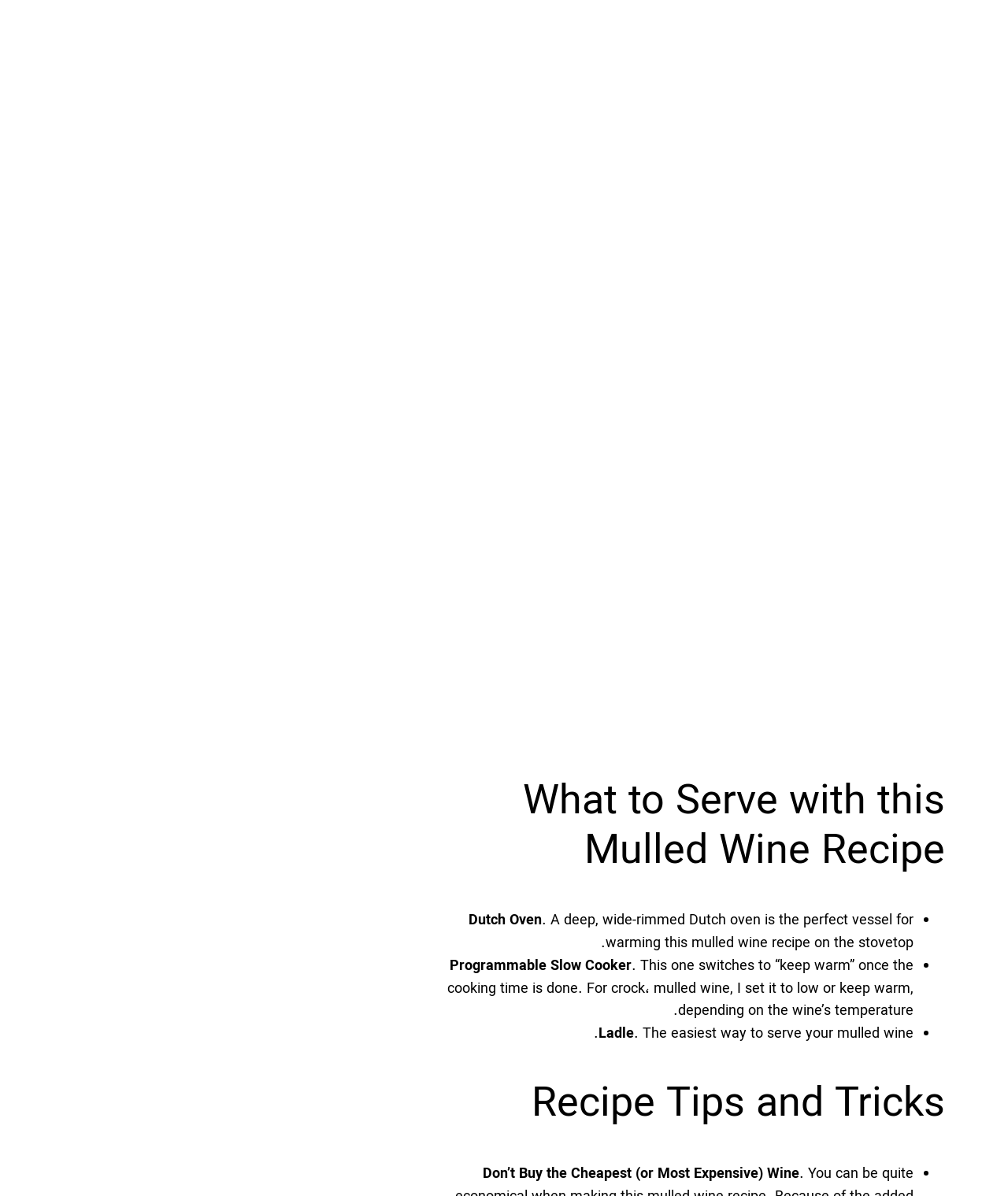What is the advice for buying wine for mulled wine recipe?
Please describe in detail the information shown in the image to answer the question.

The webpage advises not to buy the cheapest or most expensive wine for the mulled wine recipe, as stated in the 'Recipe Tips and Tricks' section.